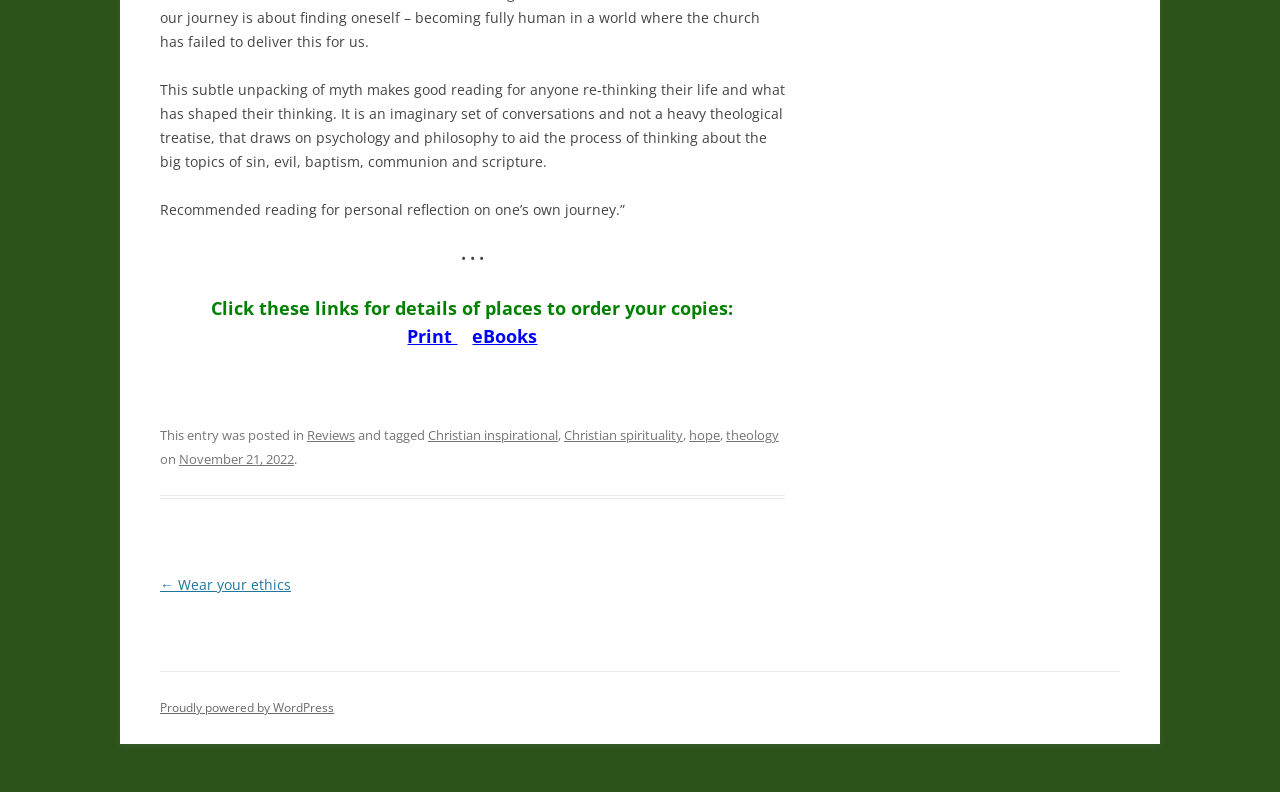Please specify the bounding box coordinates of the area that should be clicked to accomplish the following instruction: "Read reviews". The coordinates should consist of four float numbers between 0 and 1, i.e., [left, top, right, bottom].

[0.24, 0.538, 0.277, 0.561]